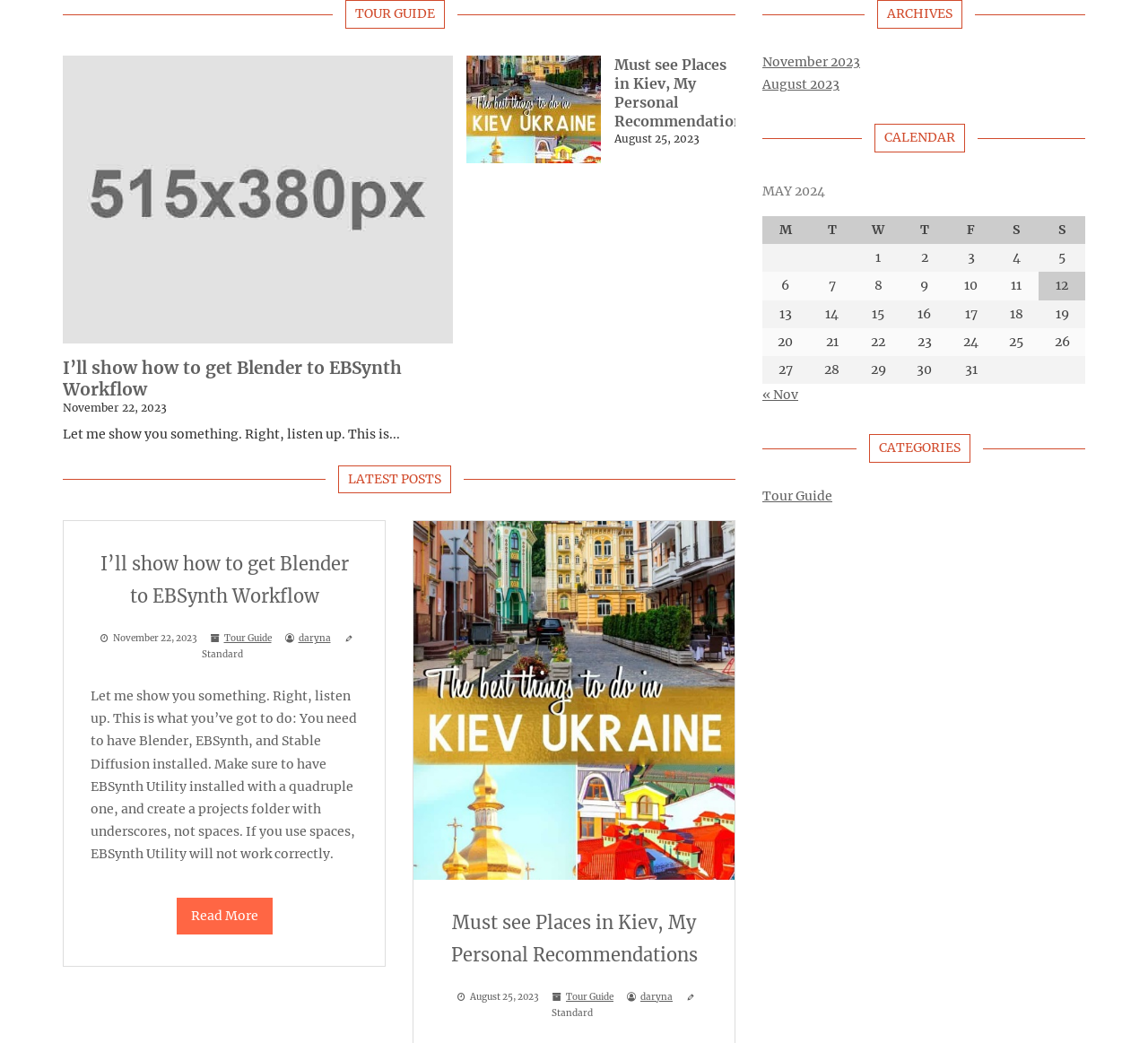Answer the question below using just one word or a short phrase: 
What is the title of the first post?

I’ll show how to get Blender to EBSynth Workflow